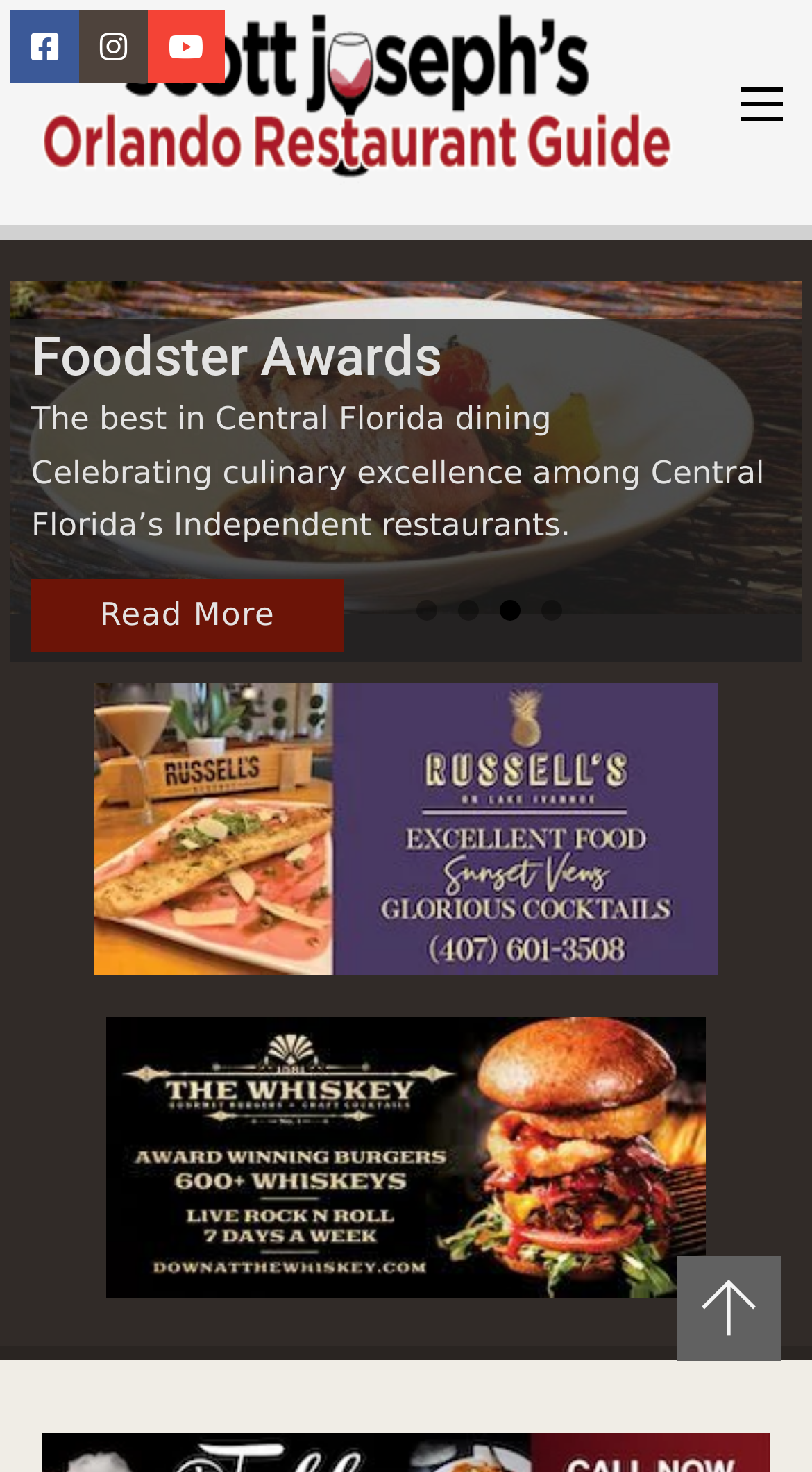Identify the bounding box coordinates for the UI element described as follows: aria-label="Go to slide 3". Use the format (top-left x, top-left y, bottom-right x, bottom-right y) and ensure all values are floating point numbers between 0 and 1.

[0.615, 0.408, 0.641, 0.422]